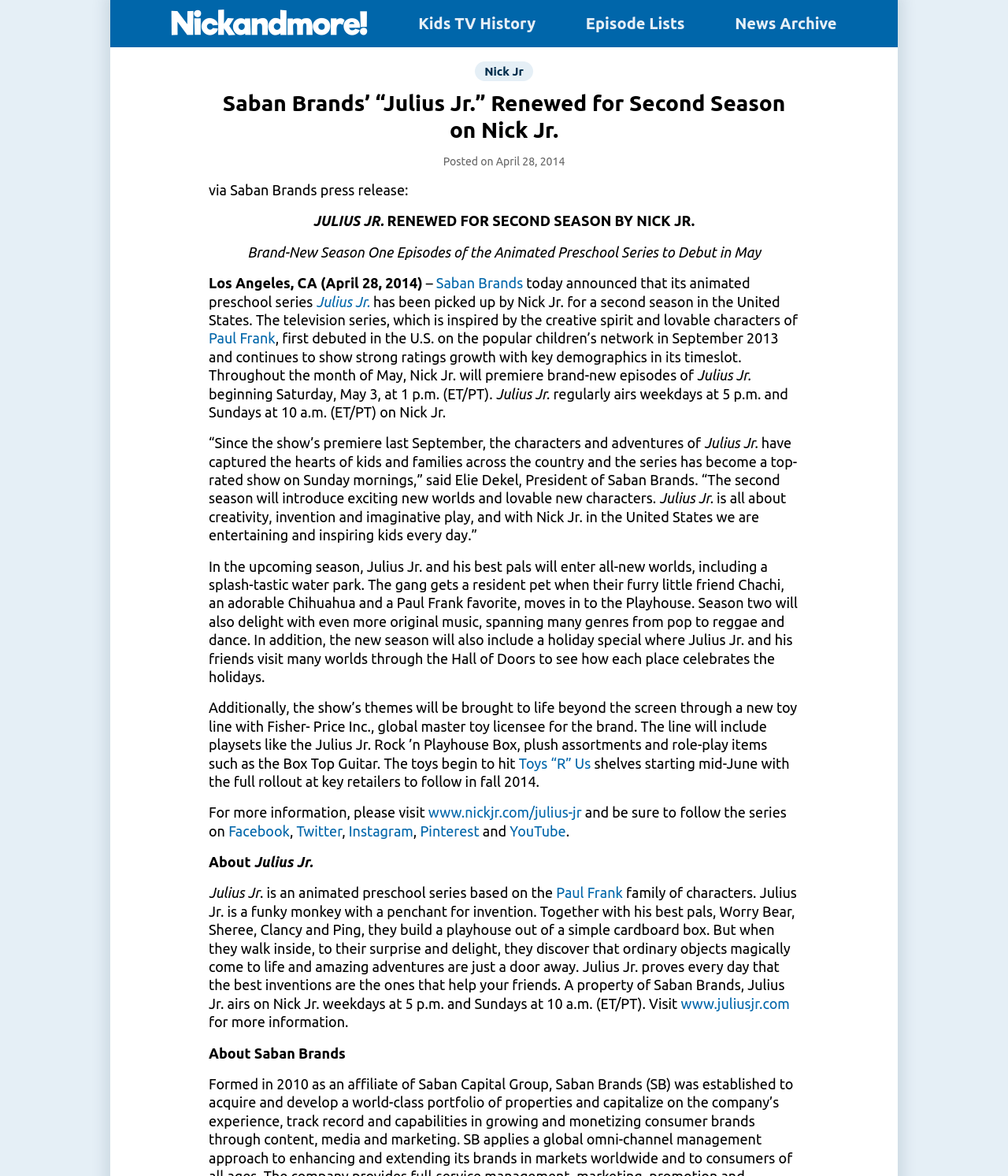Convey a detailed summary of the webpage, mentioning all key elements.

This webpage is about the animated preschool series "Julius Jr." being renewed for a second season on Nick Jr. The top section of the page features a logo of "Nickandmore!" on the left and a navigation menu with links to "Kids TV History", "Episode Lists", and "News Archive" on the right. 

Below the navigation menu, there is a heading that reads "Saban Brands’ “Julius Jr.” Renewed for Second Season on Nick Jr." followed by a brief description of the press release. The main content of the page is divided into several paragraphs, with the first paragraph announcing the renewal of the show and the second paragraph providing more details about the upcoming season.

The page also features several links to other websites, including the official website of "Julius Jr.", Nick Jr., Facebook, Twitter, Instagram, Pinterest, and YouTube. Additionally, there are links to Saban Brands and Paul Frank, which are related to the show.

At the bottom of the page, there is a section that provides more information about "Julius Jr." and Saban Brands, including a brief description of the show and its airing schedule on Nick Jr.